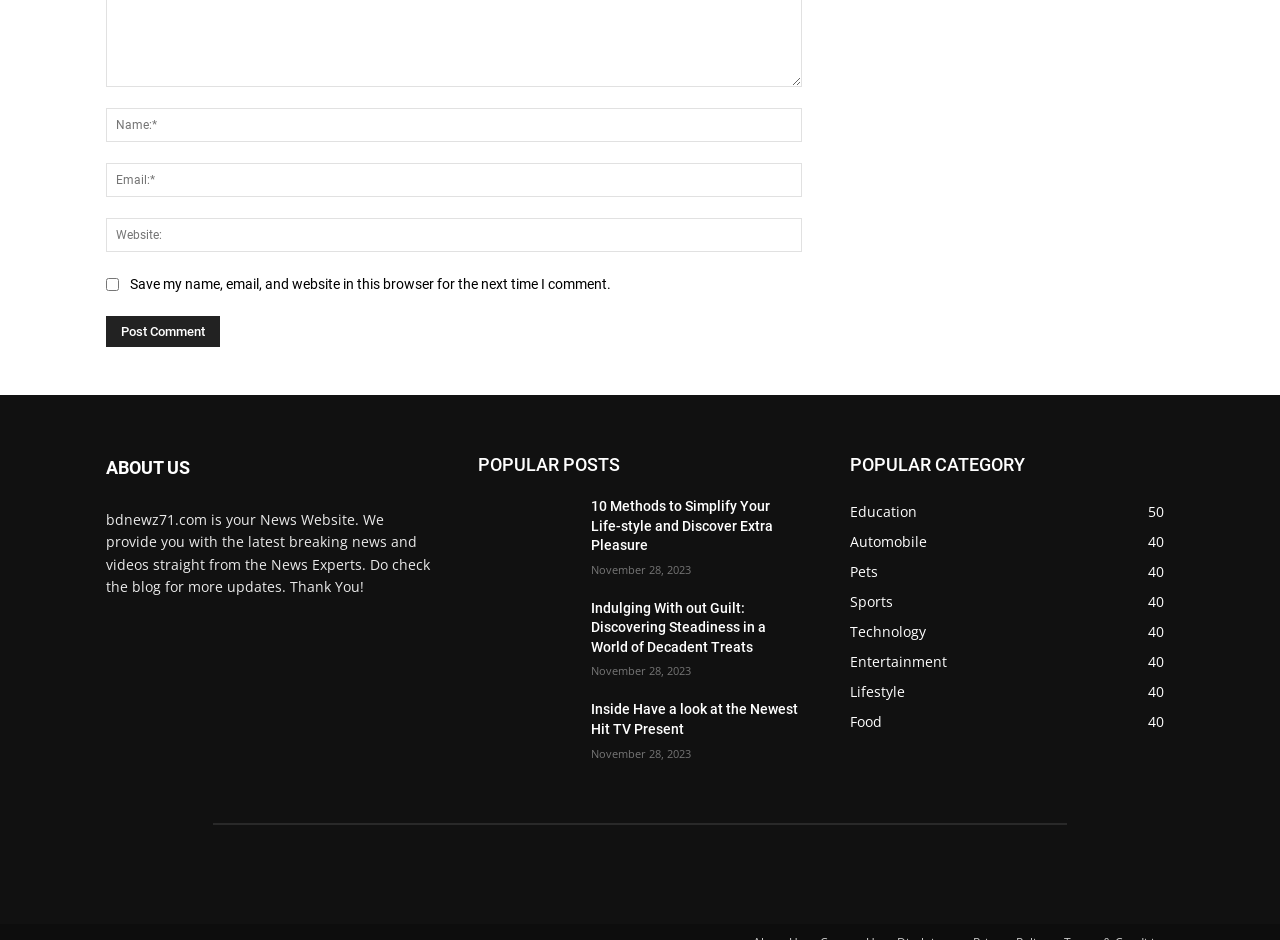Calculate the bounding box coordinates for the UI element based on the following description: "Privacy Policy". Ensure the coordinates are four float numbers between 0 and 1, i.e., [left, top, right, bottom].

[0.76, 0.969, 0.819, 0.987]